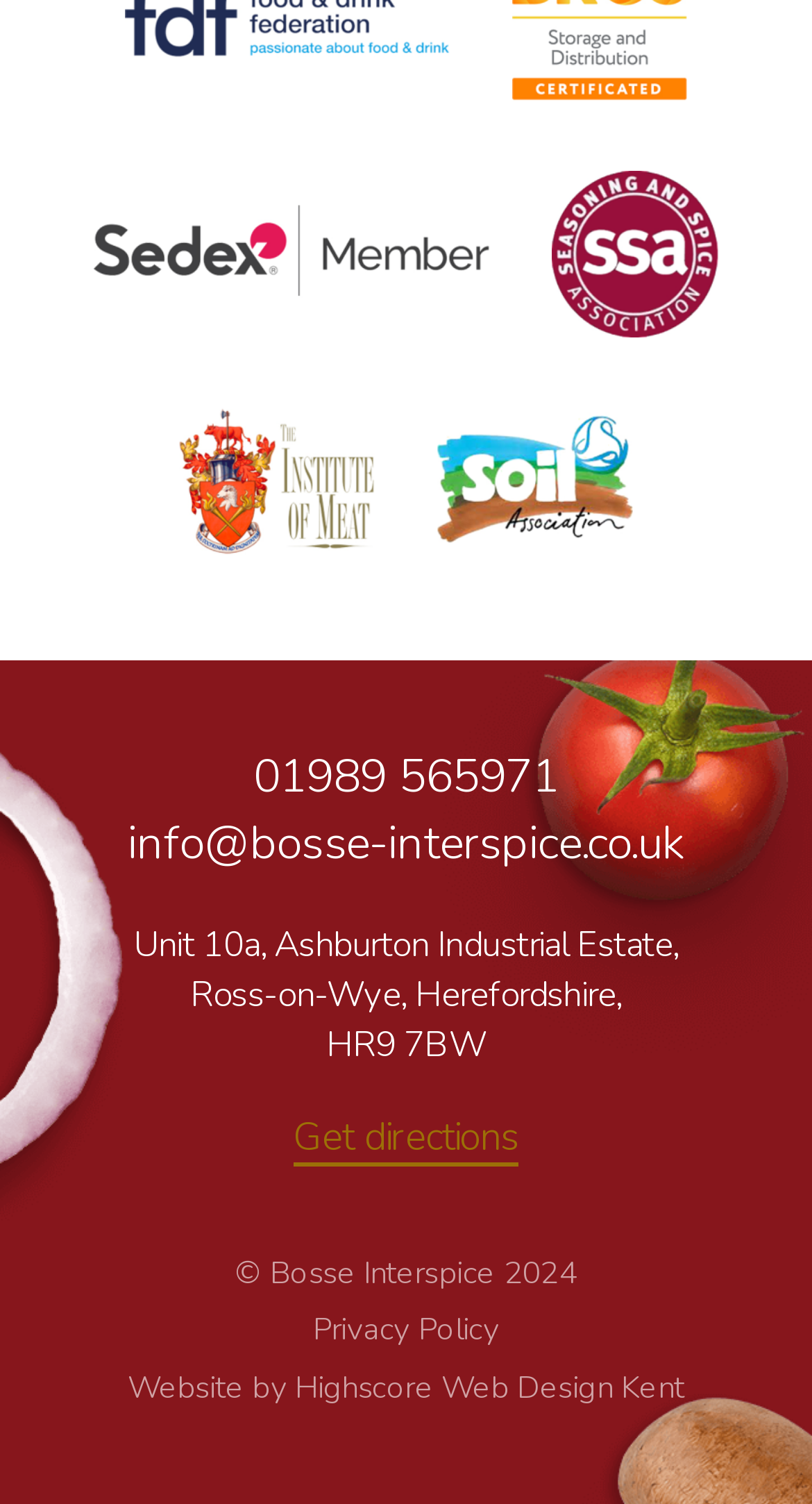What is the website designer?
Provide an in-depth and detailed answer to the question.

I determined the website designer by looking at the static text element on the webpage. The text element 'Website by Highscore' suggests that the website was designed by Highscore.